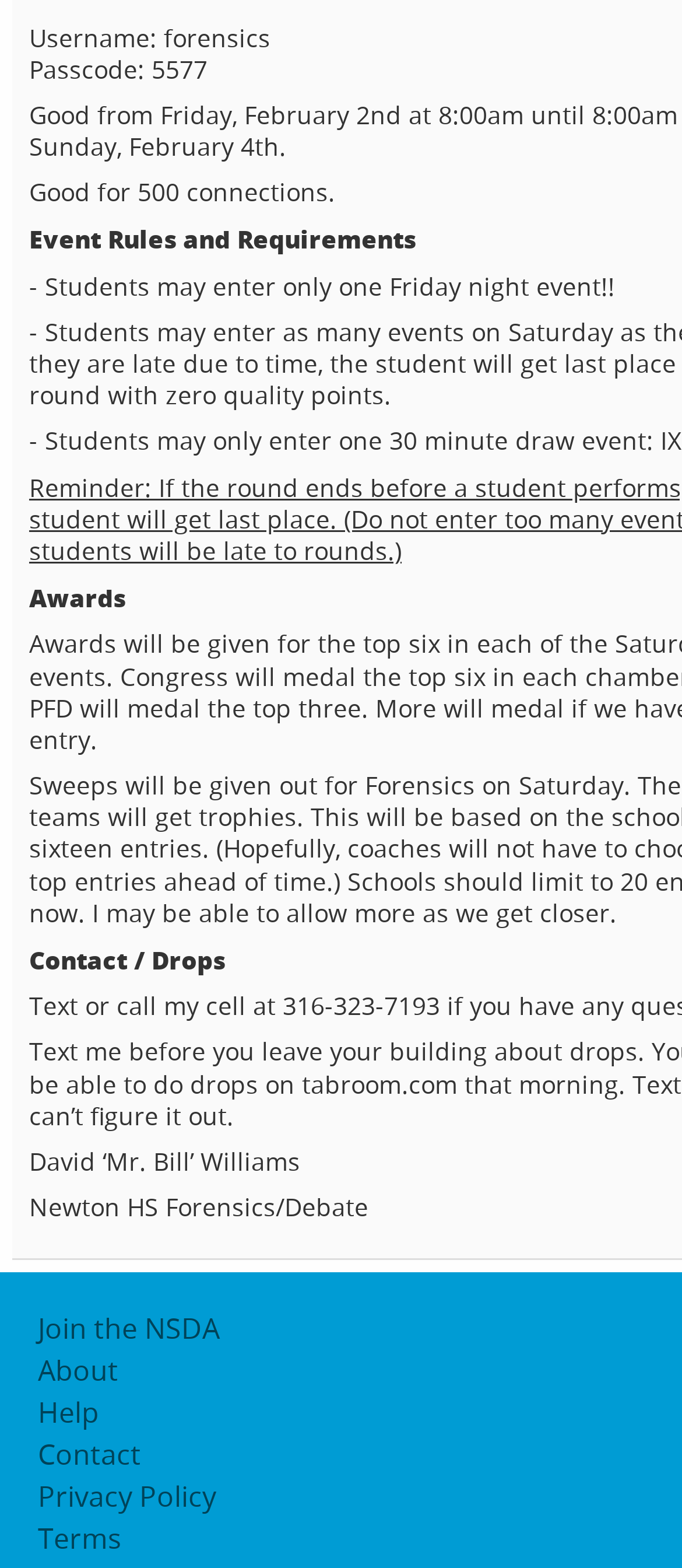What is the passcode?
Using the image as a reference, deliver a detailed and thorough answer to the question.

The passcode is mentioned in the StaticText element with the text 'Passcode: 5577' below the username.